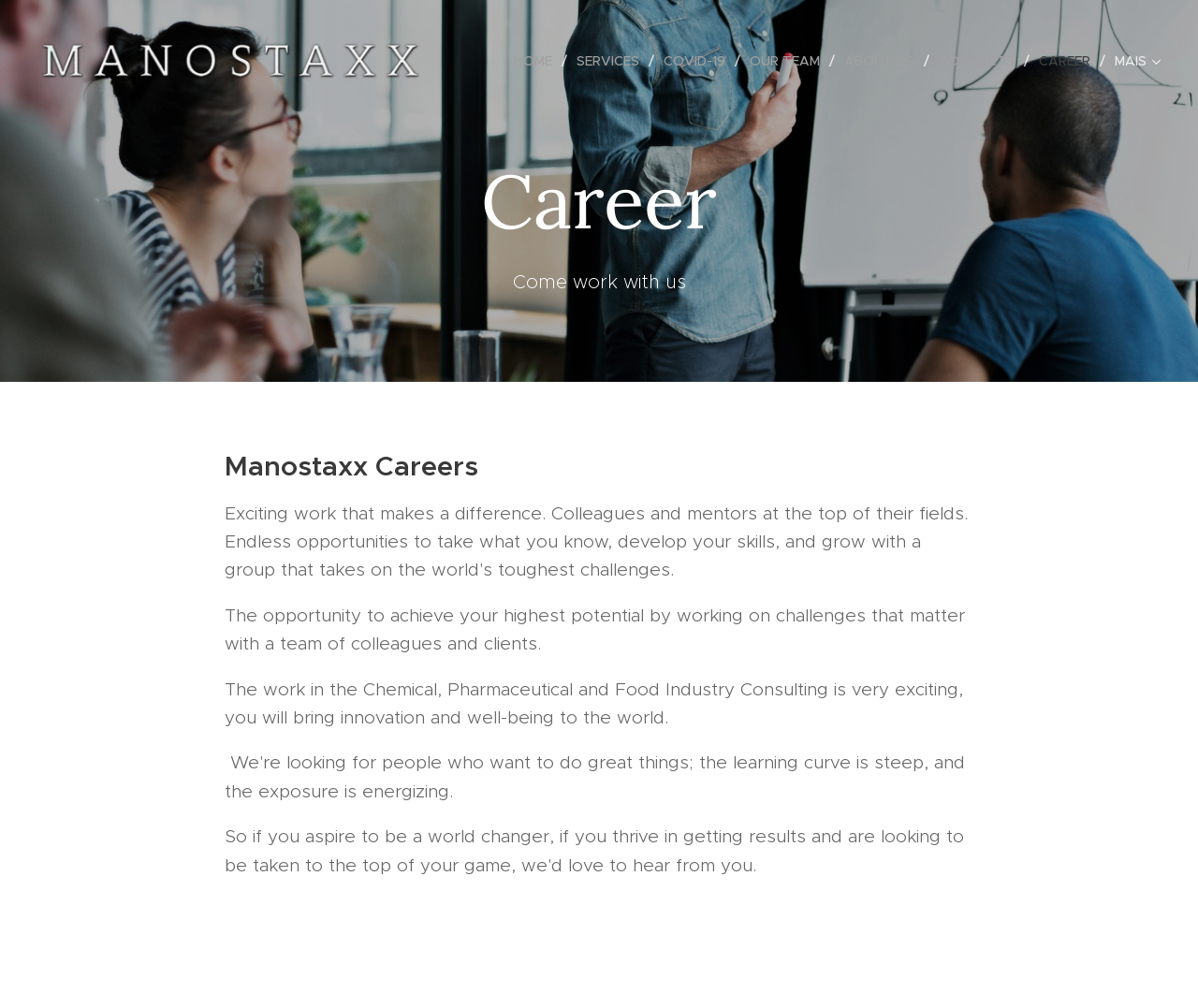What is the purpose of the webpage?
Look at the image and respond with a one-word or short phrase answer.

To attract job applicants